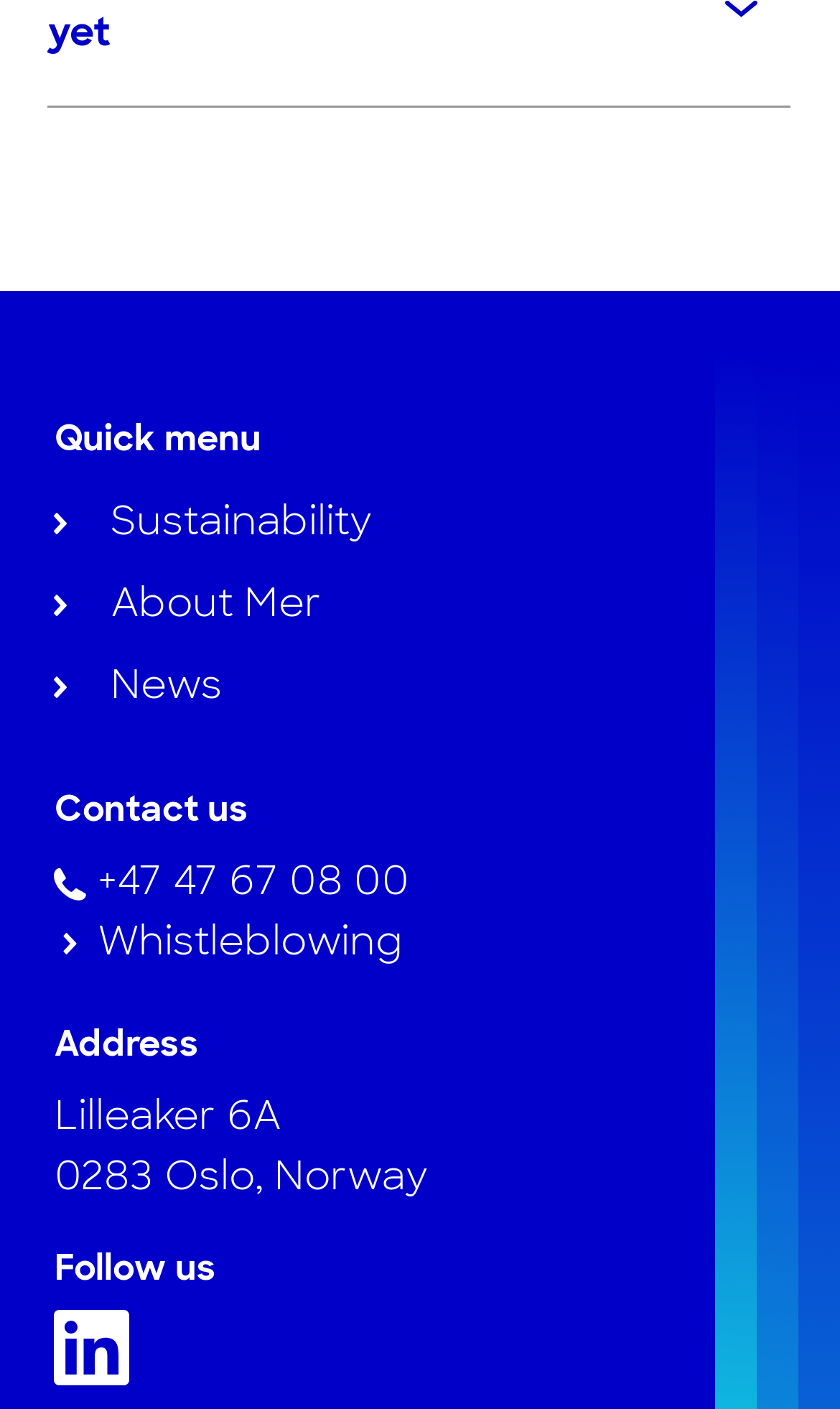What is the phone number to contact?
Use the screenshot to answer the question with a single word or phrase.

+47 47 67 08 00